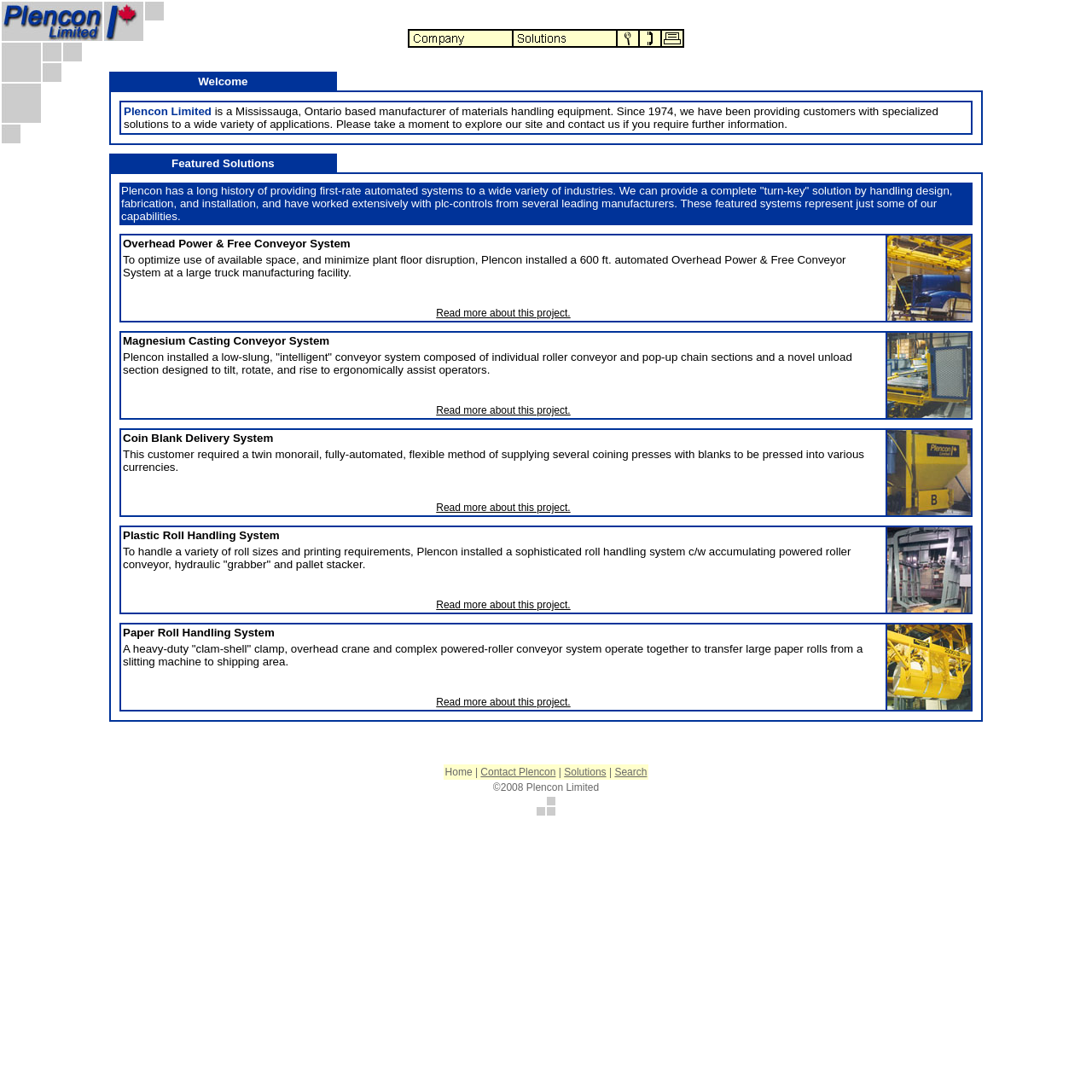Given the element description Search, identify the bounding box coordinates for the UI element on the webpage screenshot. The format should be (top-left x, top-left y, bottom-right x, bottom-right y), with values between 0 and 1.

[0.563, 0.702, 0.593, 0.712]